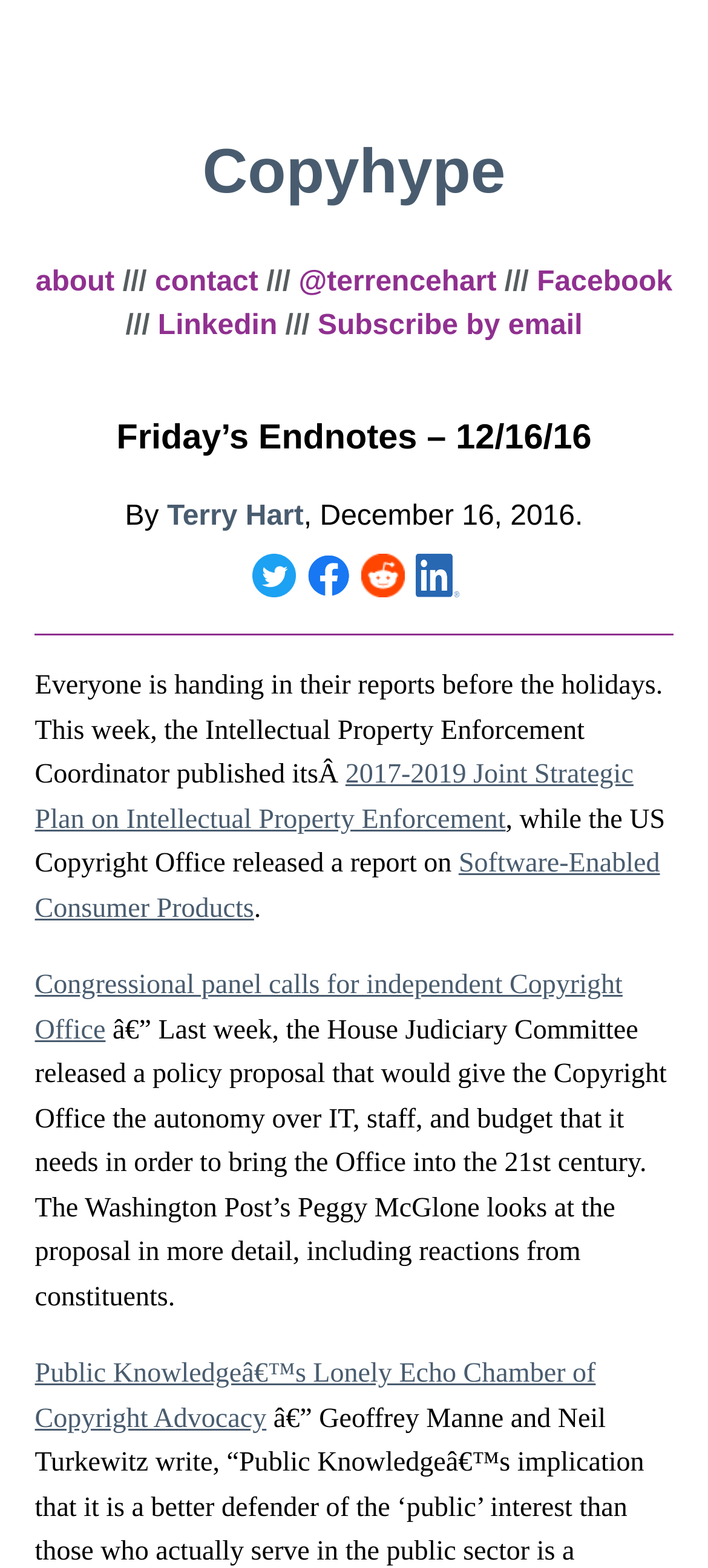What is the topic of the report released by the US Copyright Office?
Answer with a single word or short phrase according to what you see in the image.

Software-Enabled Consumer Products